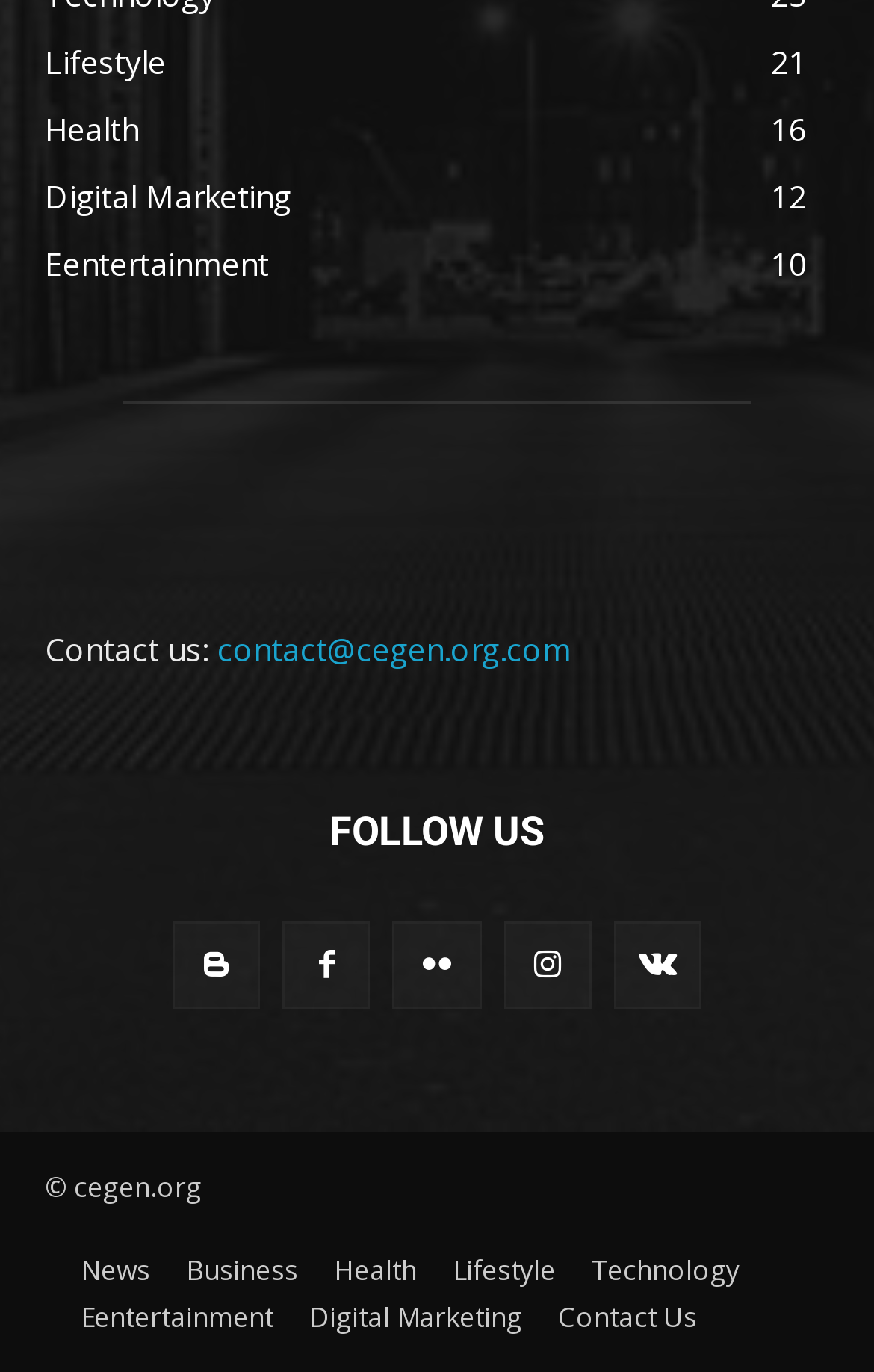Reply to the question with a single word or phrase:
How many social media links are available?

5